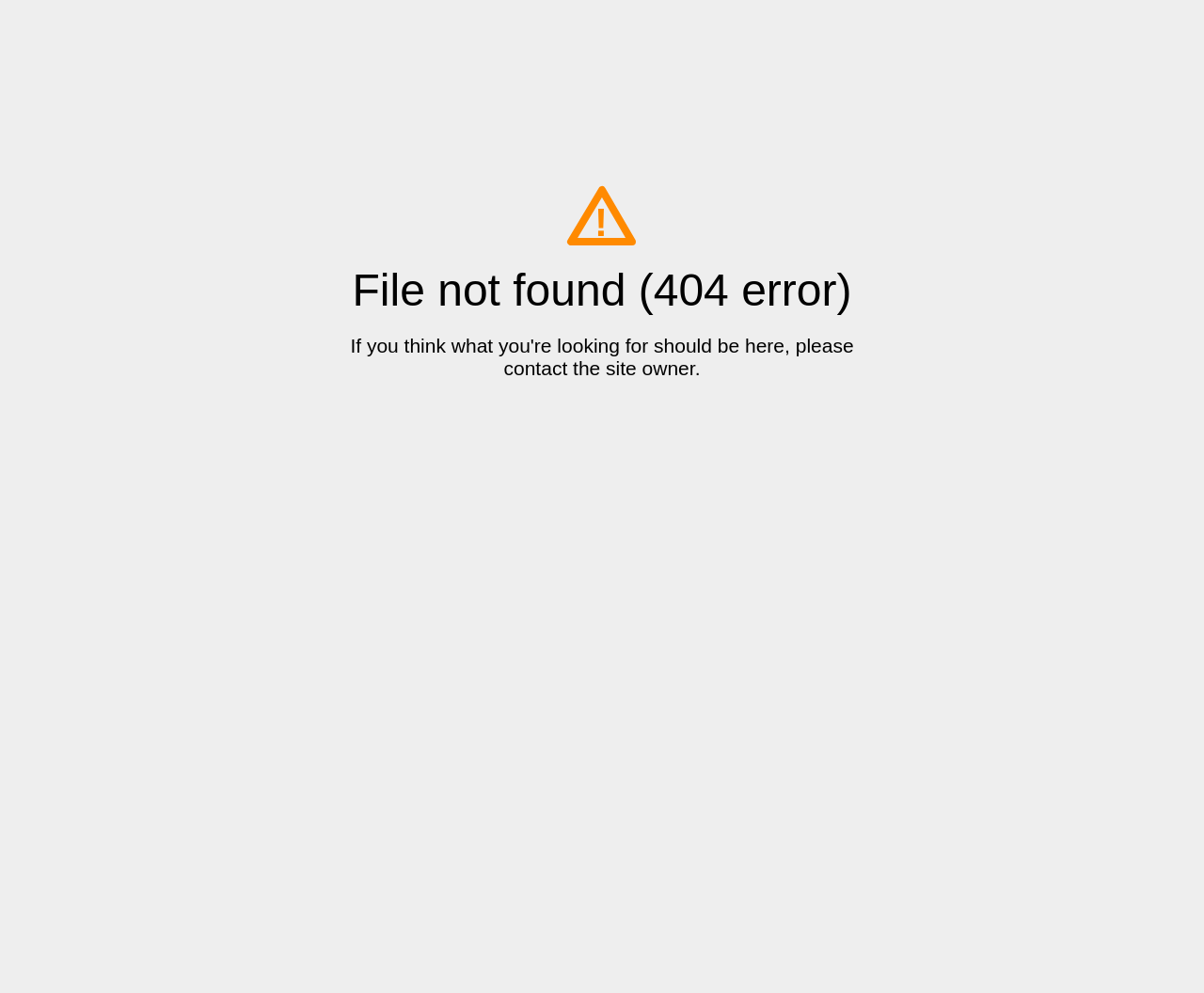Identify the main heading from the webpage and provide its text content.

File not found (404 error)